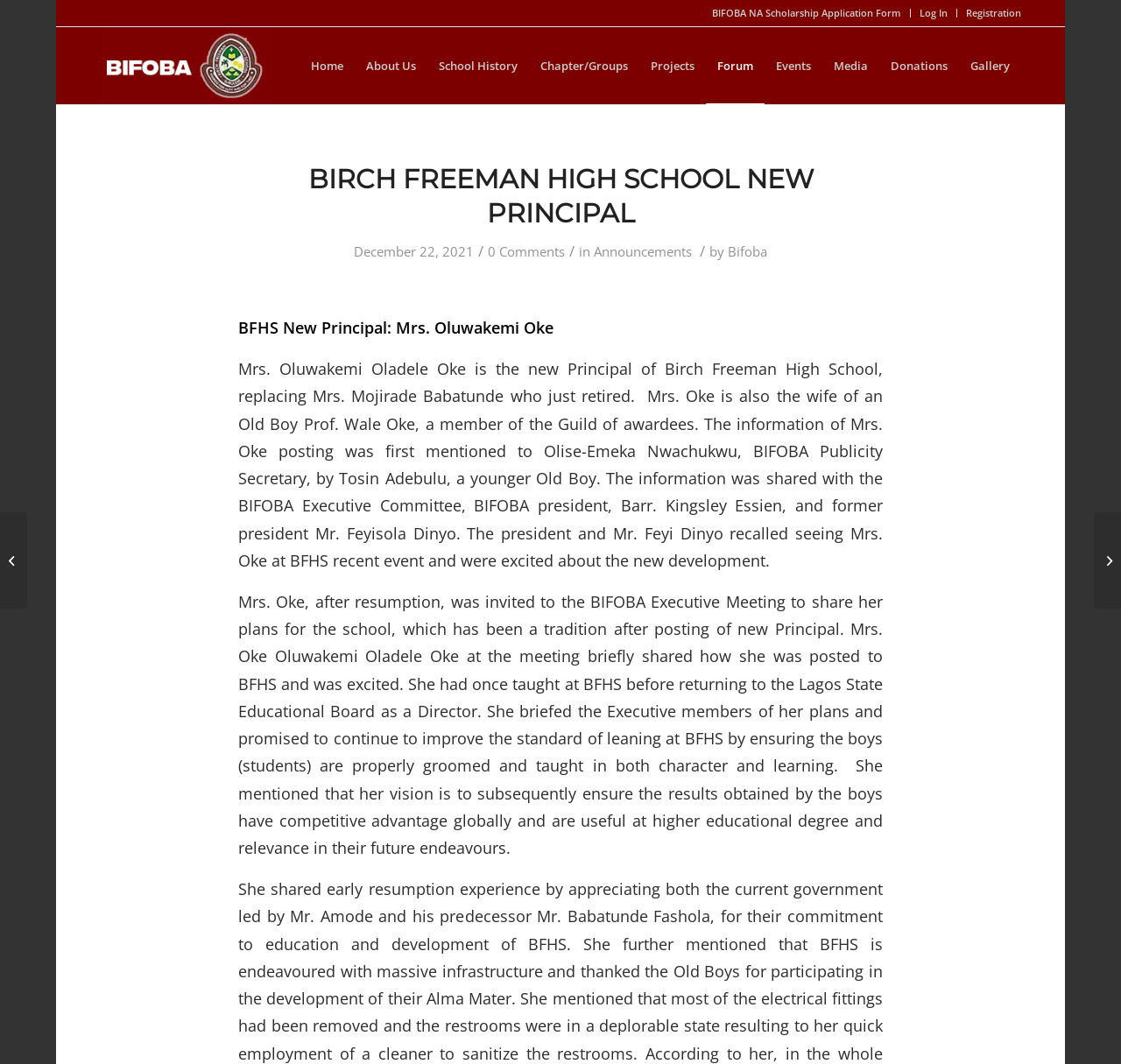Find and indicate the bounding box coordinates of the region you should select to follow the given instruction: "Click on the 'BIFOBA NA Scholarship Application Form' link".

[0.635, 0.0, 0.804, 0.024]